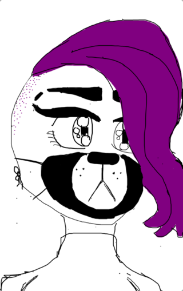What is the shape of the character's eyes?
From the details in the image, provide a complete and detailed answer to the question.

The character's eyes are described as large and expressive, suggesting a sense of curiosity or emotion, which is enhanced by the bold eyeliner and prominent lash lines, implying that the eyes are a key feature of the character's facial expression.